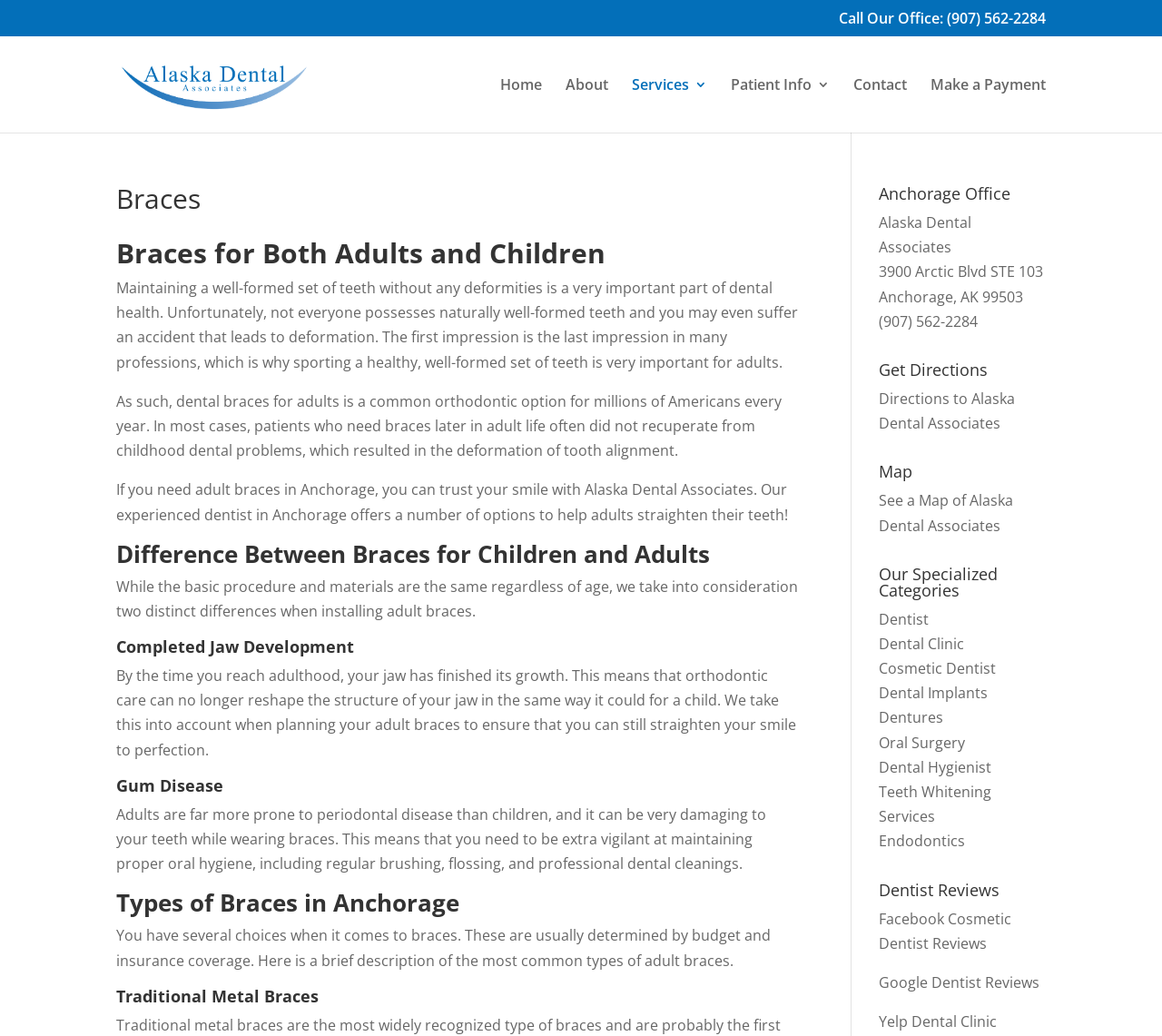Extract the bounding box coordinates for the described element: "(907) 562-2284". The coordinates should be represented as four float numbers between 0 and 1: [left, top, right, bottom].

[0.756, 0.3, 0.842, 0.32]